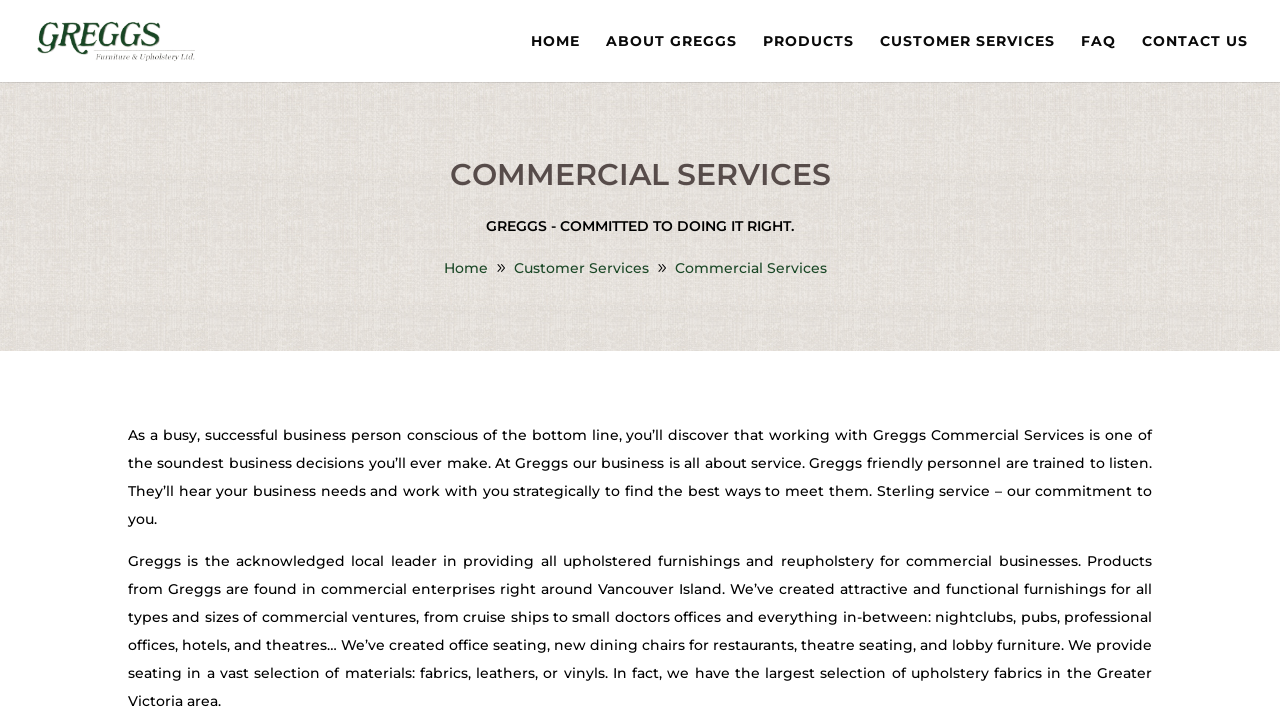What is the primary focus of Greggs' business?
Using the image, give a concise answer in the form of a single word or short phrase.

Service